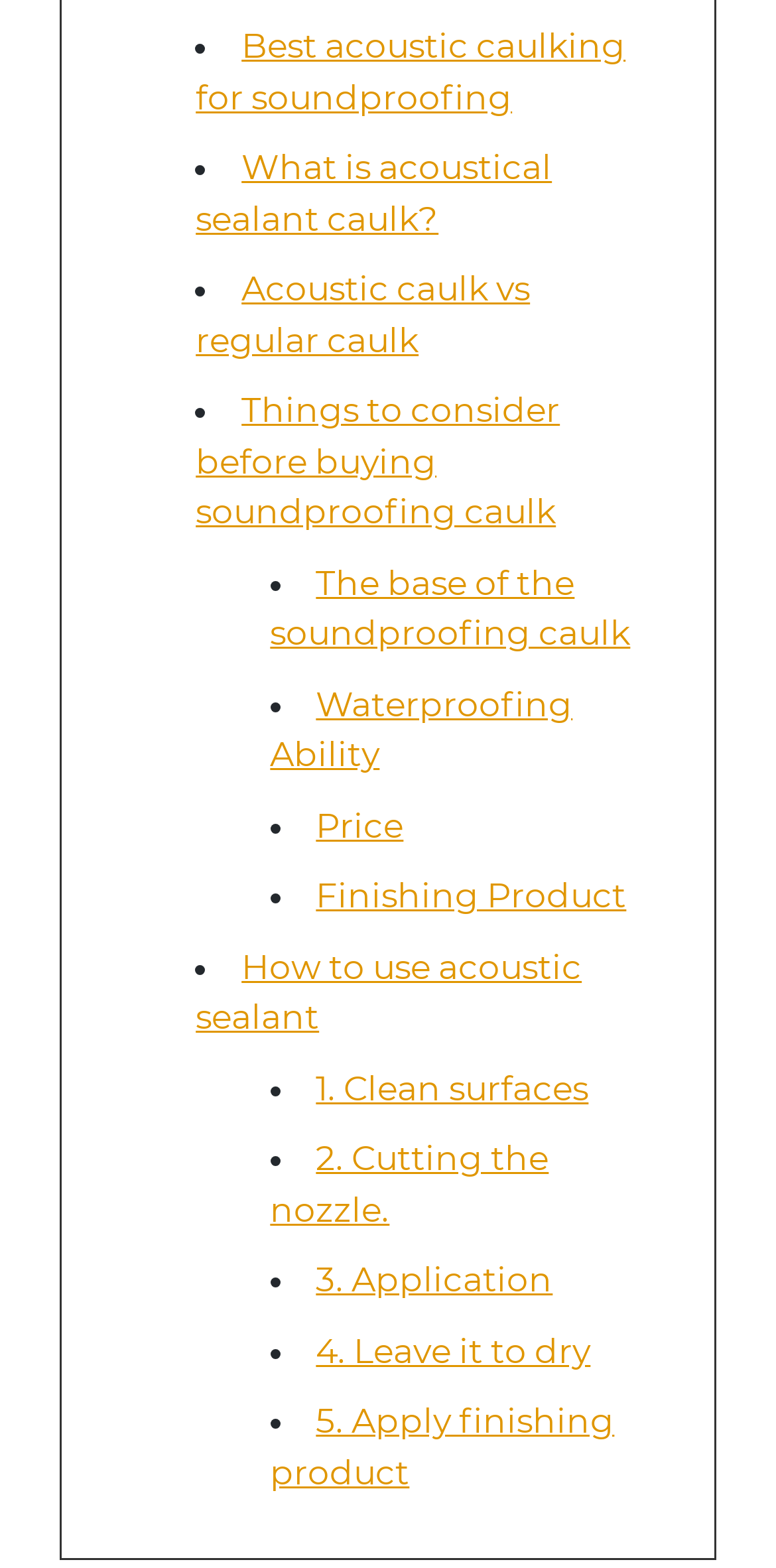What is the last step in using acoustic sealant?
Refer to the screenshot and deliver a thorough answer to the question presented.

I looked at the list of links related to using acoustic sealant, and the last step mentioned is '5. Apply finishing product', which is the last step in the process.